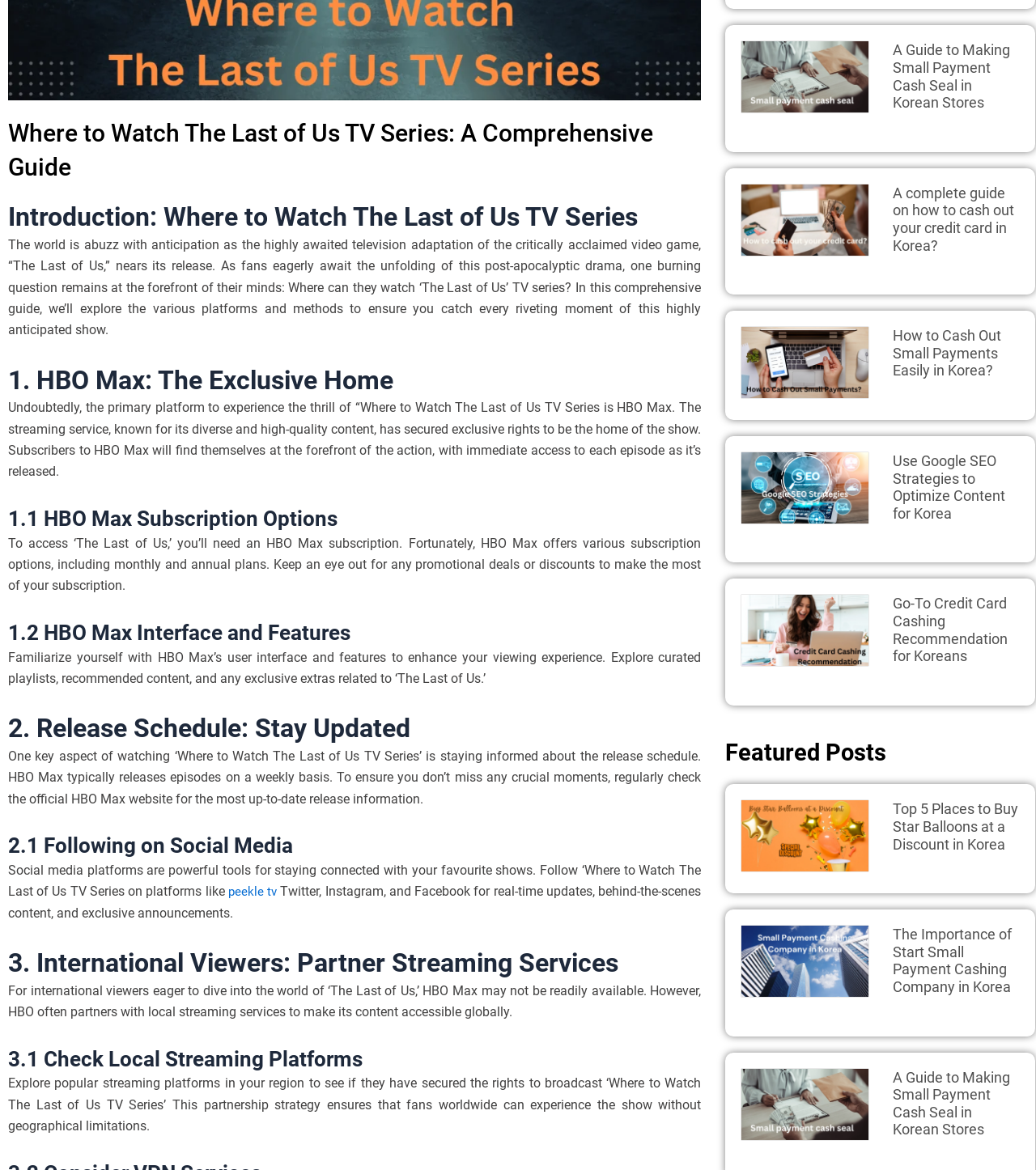Provide the bounding box coordinates of the HTML element this sentence describes: "peekle tv".

[0.22, 0.741, 0.271, 0.755]